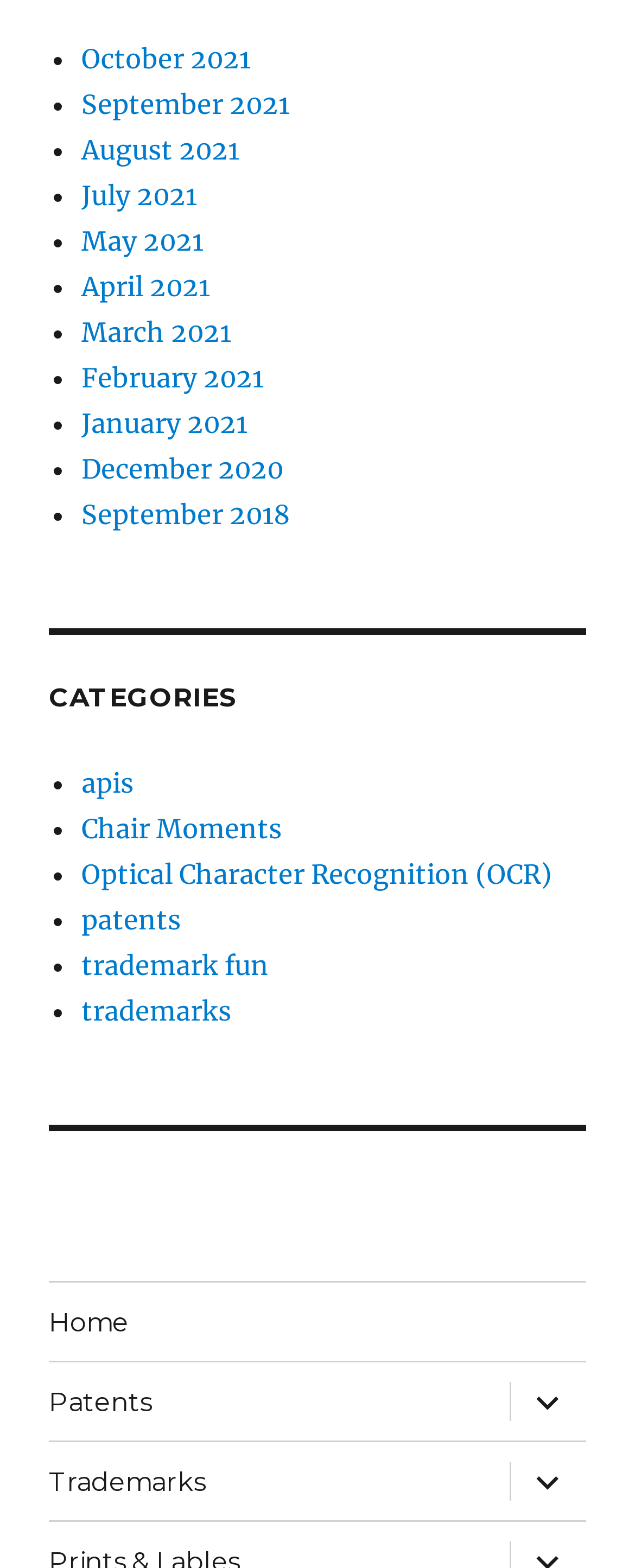Respond with a single word or phrase to the following question:
What is the navigation item above 'Categories'?

Archives